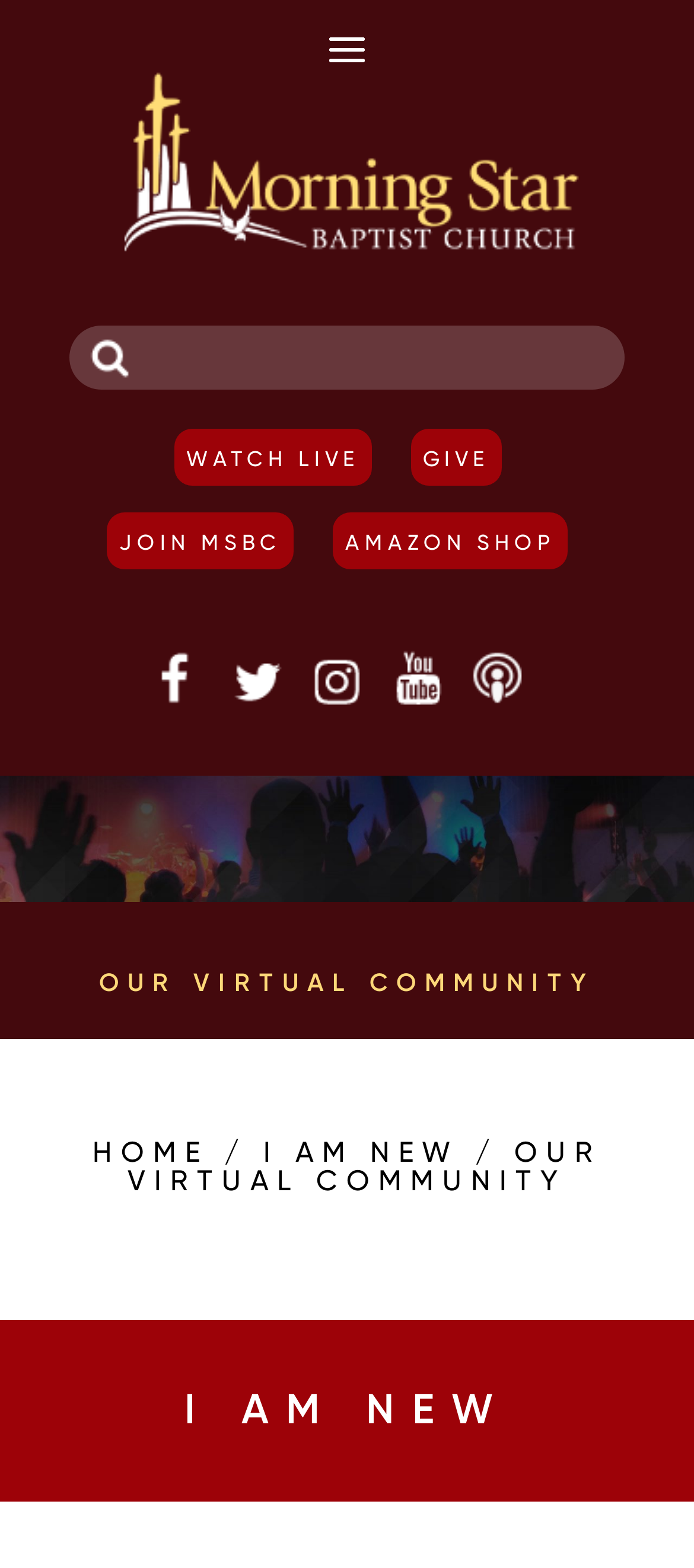How many links are there on the top section? Using the information from the screenshot, answer with a single word or phrase.

5